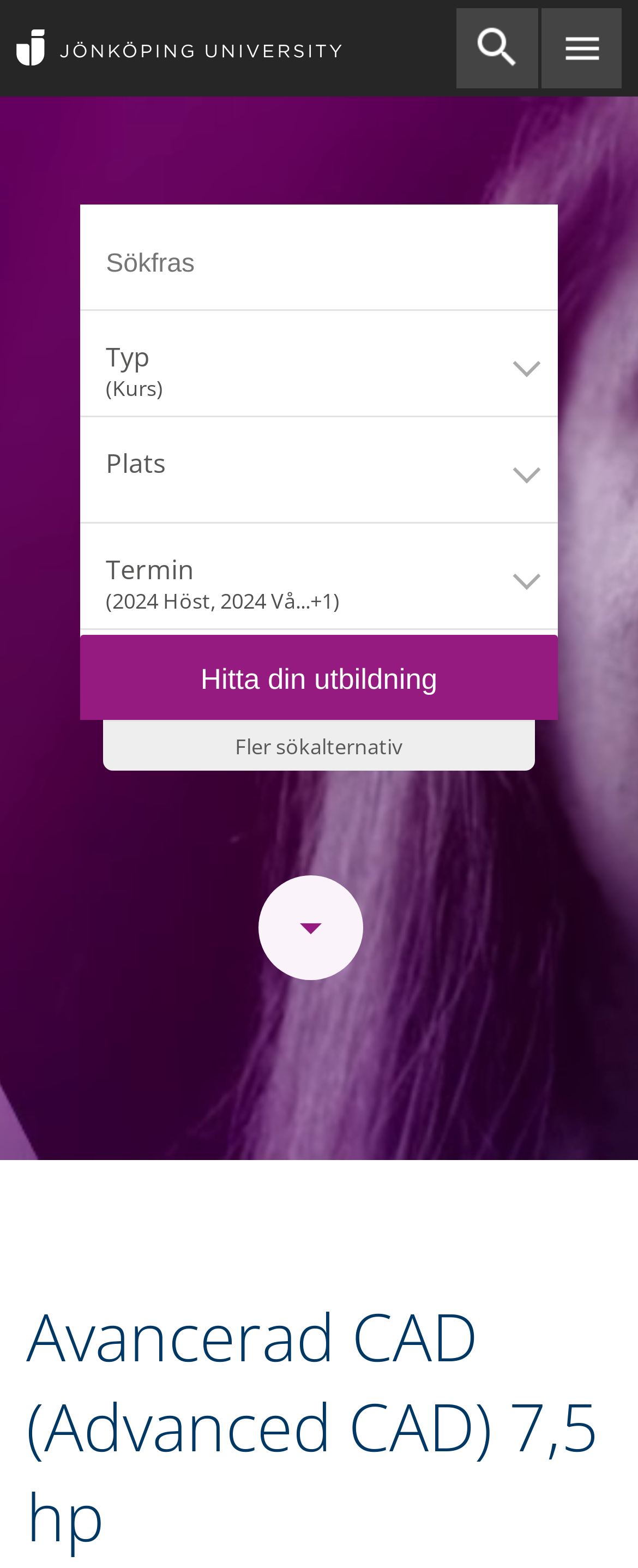Extract the top-level heading from the webpage and provide its text.

Avancerad CAD (Advanced CAD) 7,5 hp